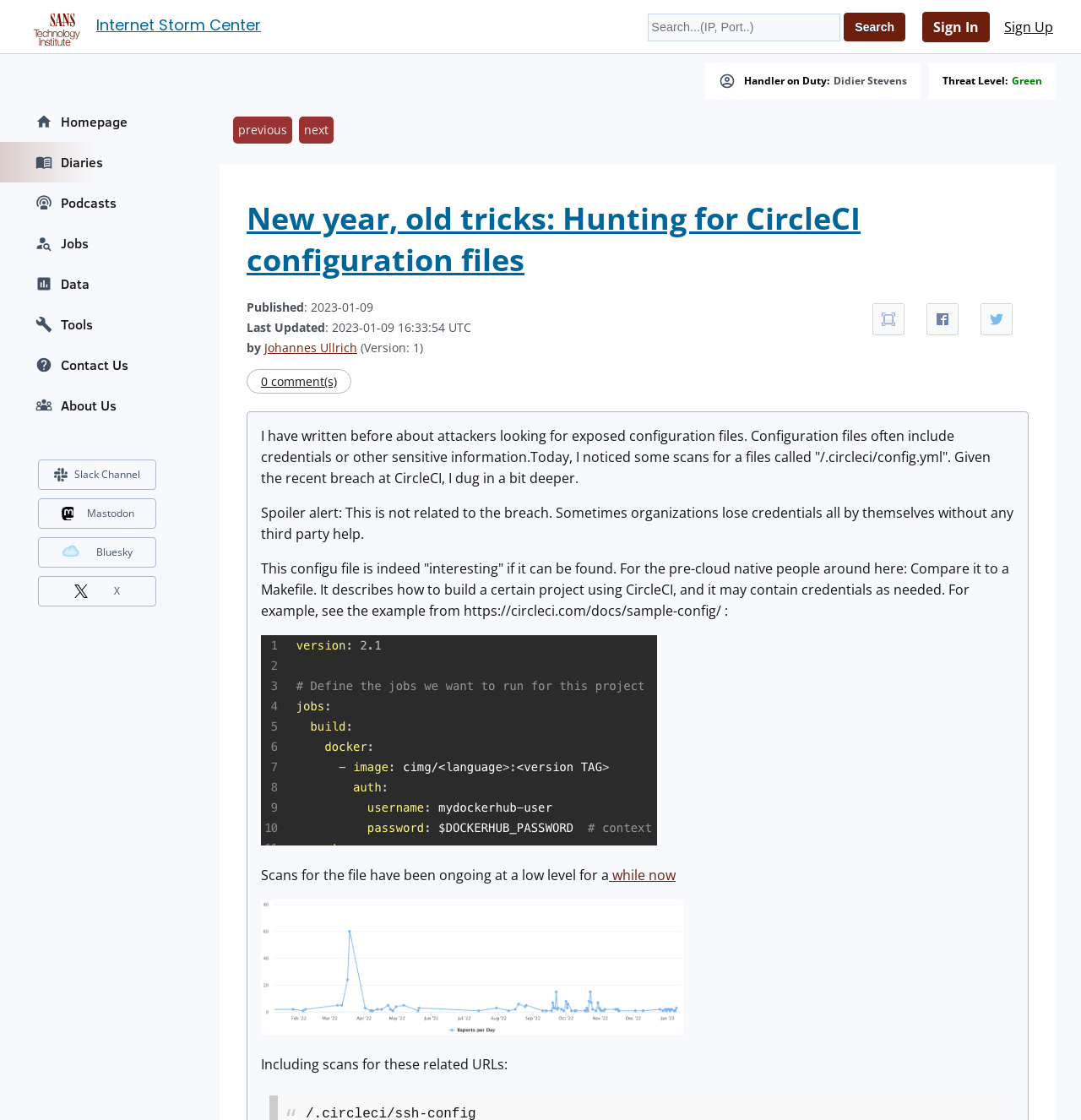What is the title of the article?
Please provide a full and detailed response to the question.

I found the answer by looking at the main heading of the article, which is located below the search bar and above the article content. The title 'New year, old tricks: Hunting for CircleCI configuration files' appears in a large font size and is linked.